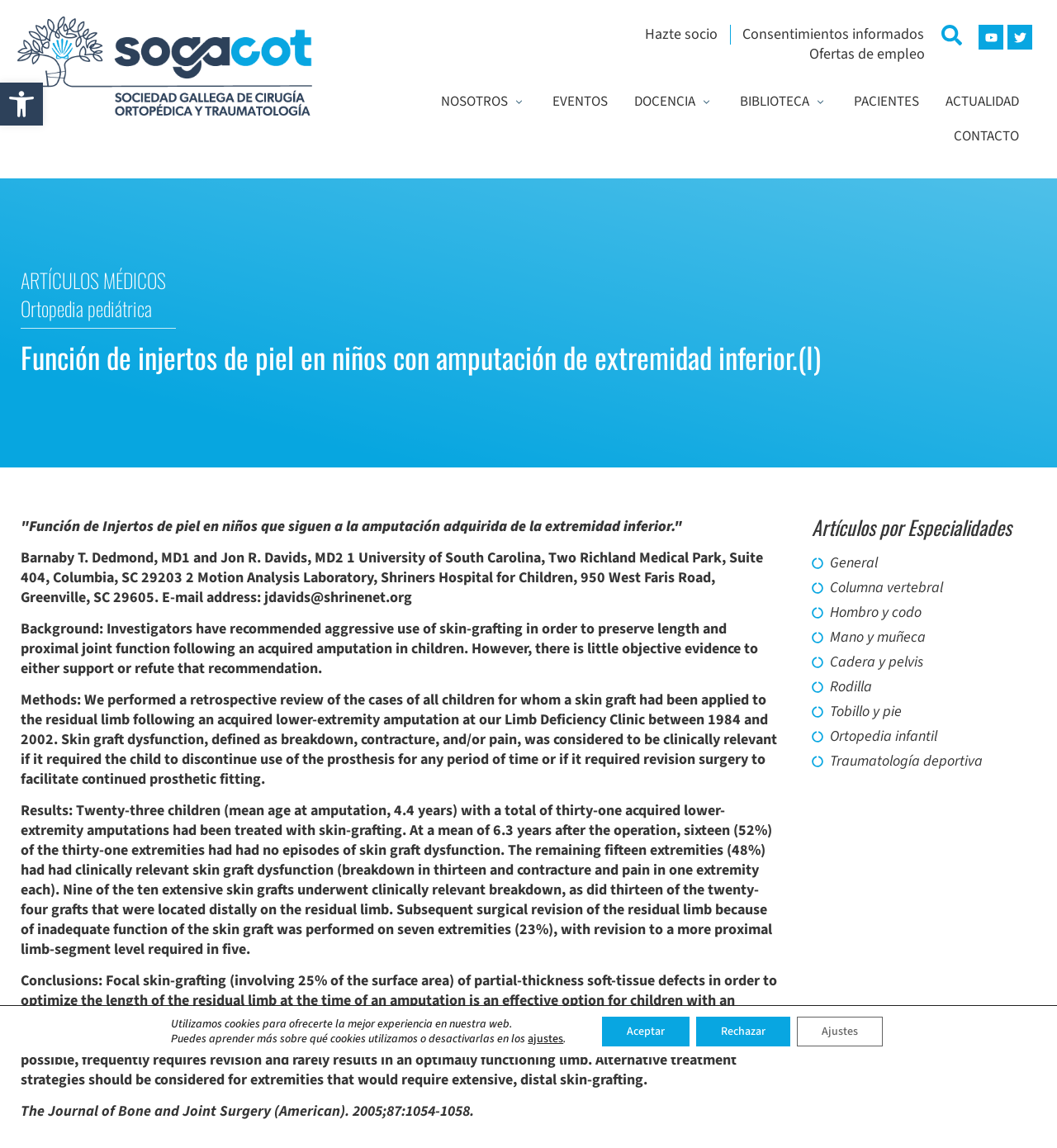How many categories are there in the 'Artículos por Especialidades' section?
Refer to the screenshot and deliver a thorough answer to the question presented.

I counted the number of links in the 'Artículos por Especialidades' section, which are 'General', 'Columna vertebral', 'Hombro y codo', 'Mano y muñeca', 'Cadera y pelvis', 'Rodilla', 'Tobillo y pie', 'Ortopedia infantil', 'Traumatología deportiva', and others. Therefore, there are 12 categories in total.